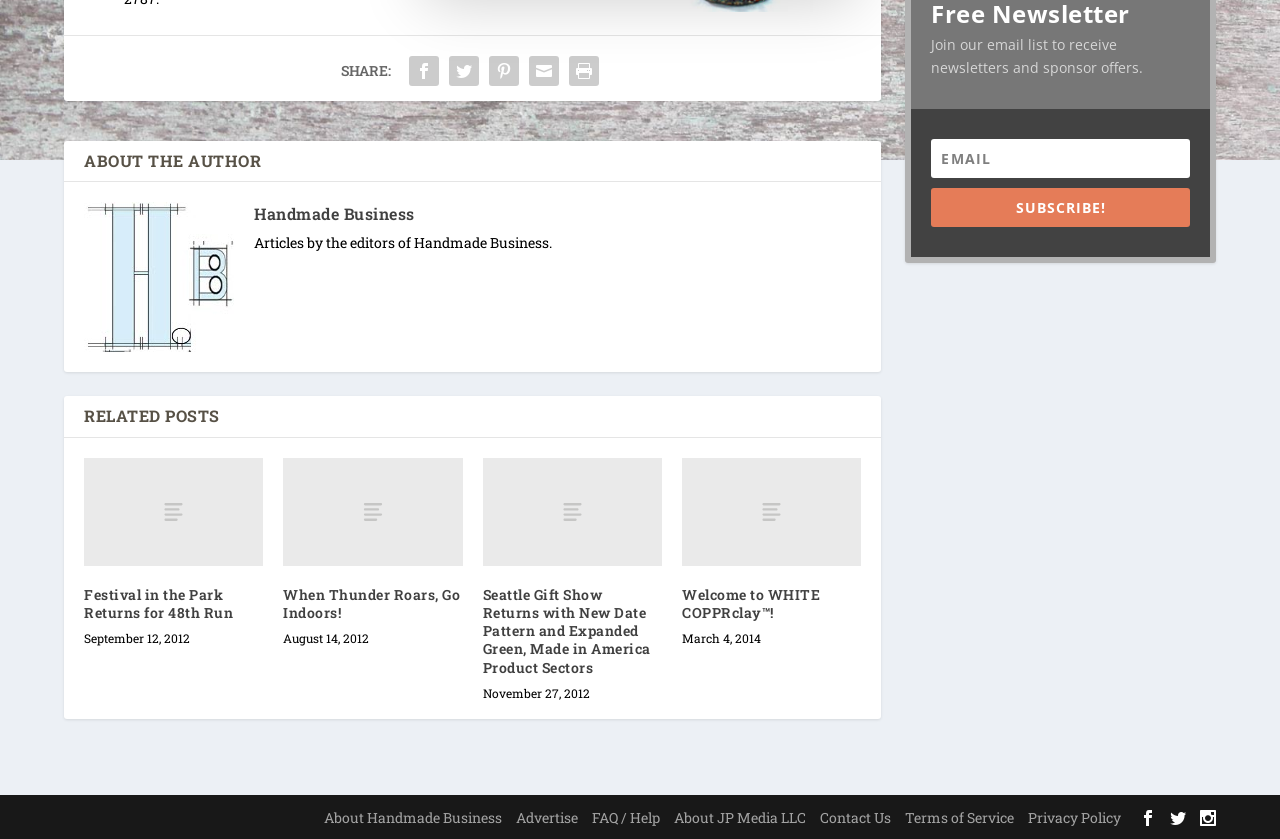Find and specify the bounding box coordinates that correspond to the clickable region for the instruction: "Read the ABOUT THE AUTHOR section".

[0.05, 0.168, 0.689, 0.216]